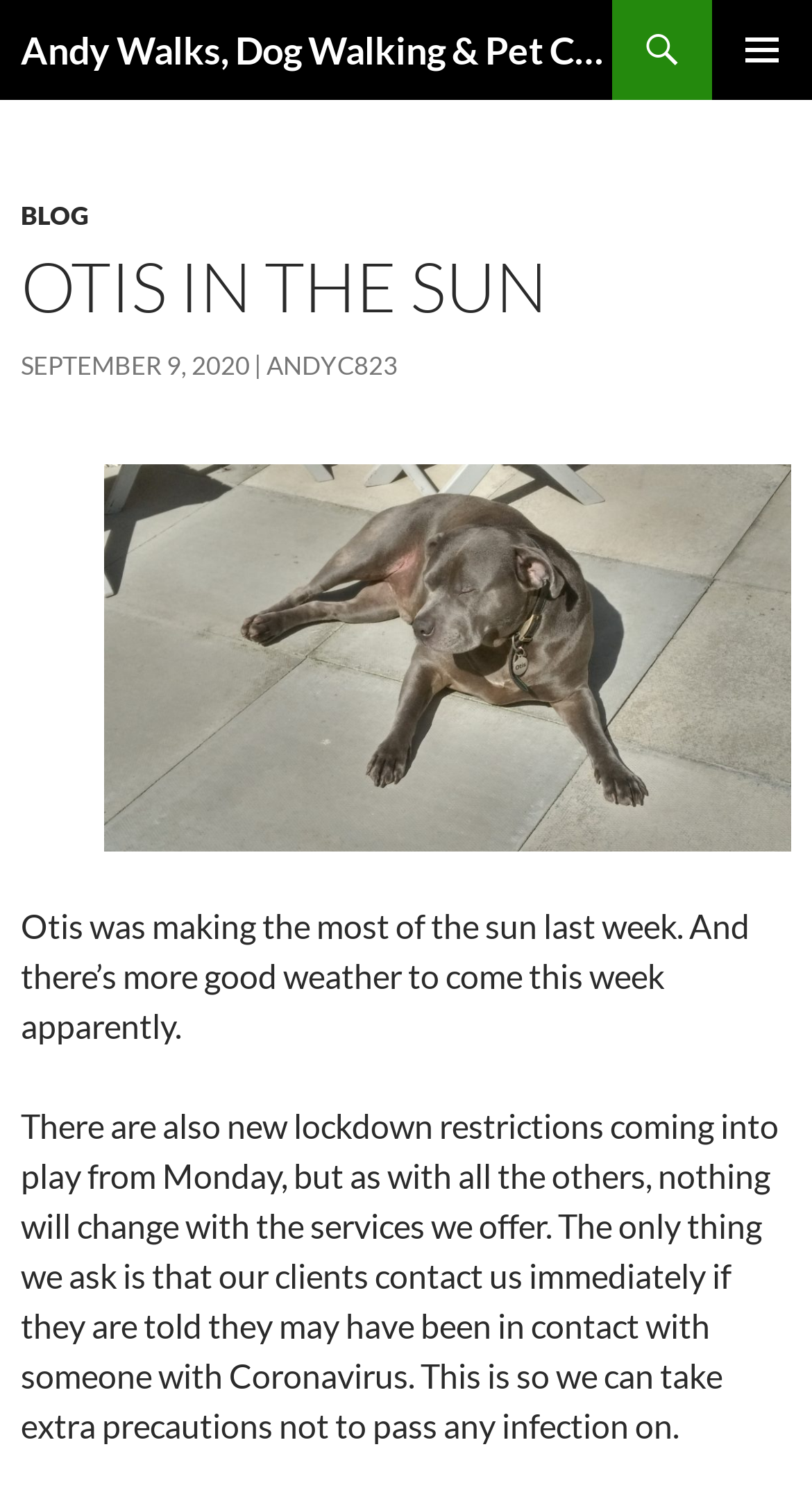Identify the bounding box for the UI element described as: "September 9, 2020". Ensure the coordinates are four float numbers between 0 and 1, formatted as [left, top, right, bottom].

[0.026, 0.235, 0.308, 0.256]